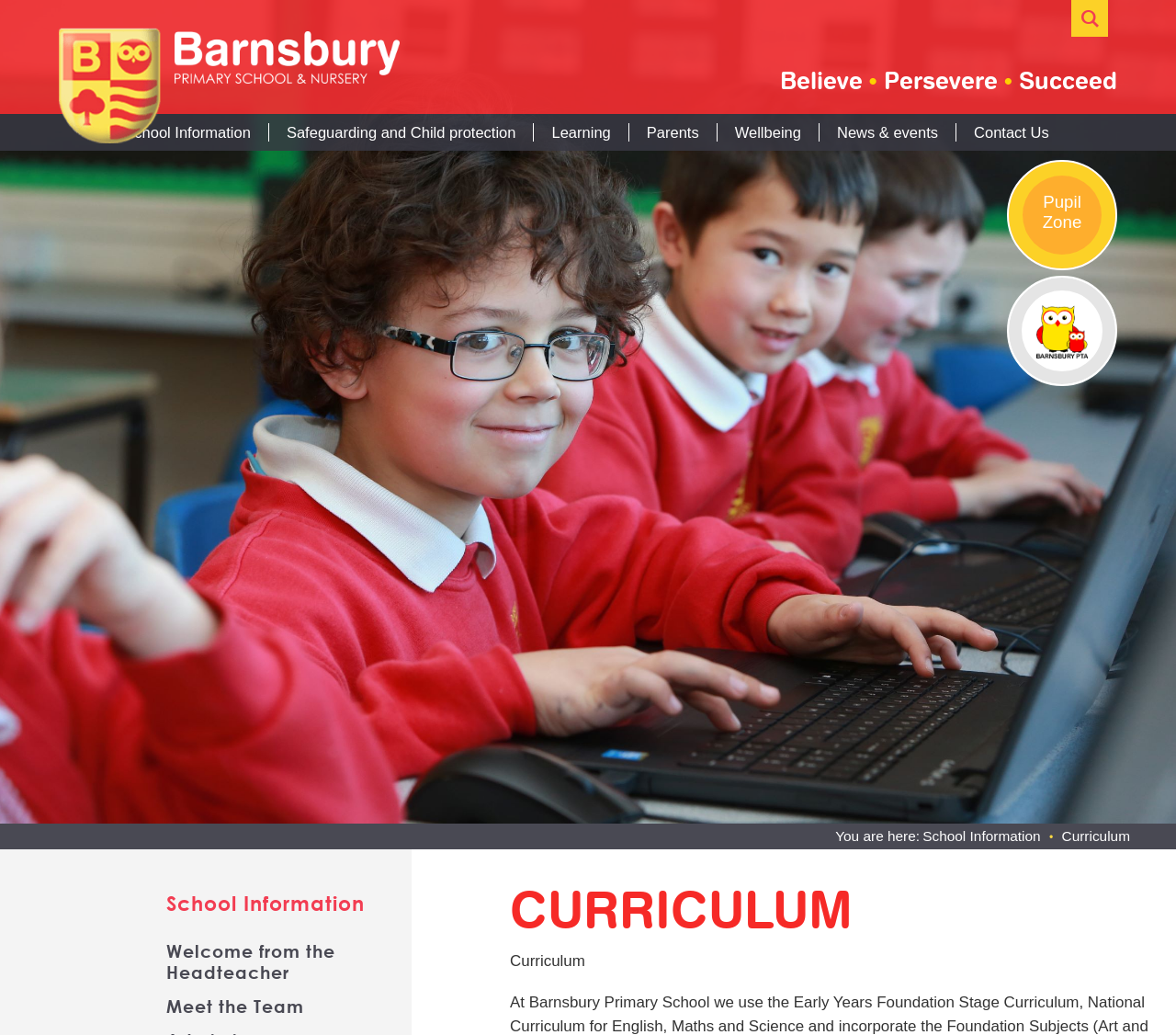Determine the bounding box coordinates of the section I need to click to execute the following instruction: "Check Pupil Zone". Provide the coordinates as four float numbers between 0 and 1, i.e., [left, top, right, bottom].

[0.856, 0.155, 0.95, 0.261]